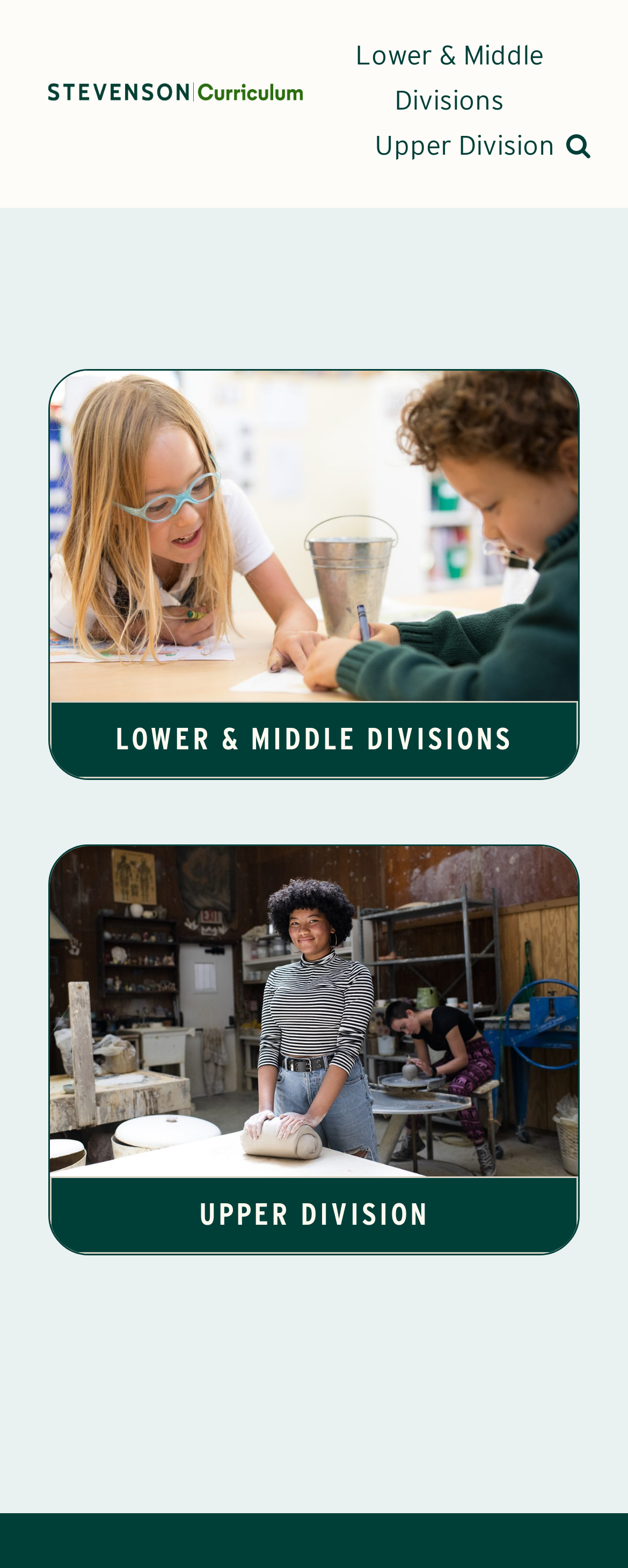How many images are there on the page?
From the image, respond with a single word or phrase.

2